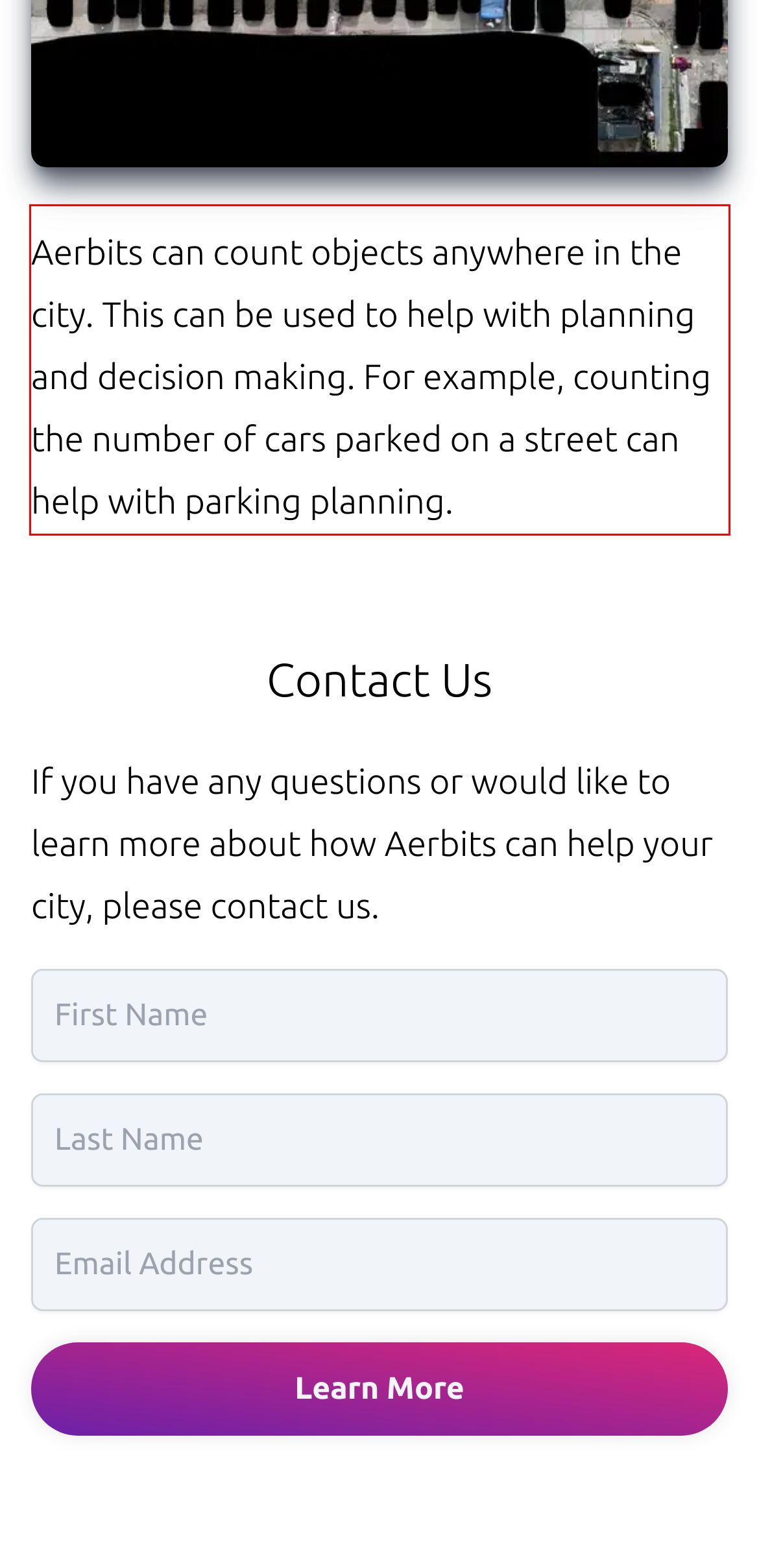There is a UI element on the webpage screenshot marked by a red bounding box. Extract and generate the text content from within this red box.

Aerbits can count objects anywhere in the city. This can be used to help with planning and decision making. For example, counting the number of cars parked on a street can help with parking planning.